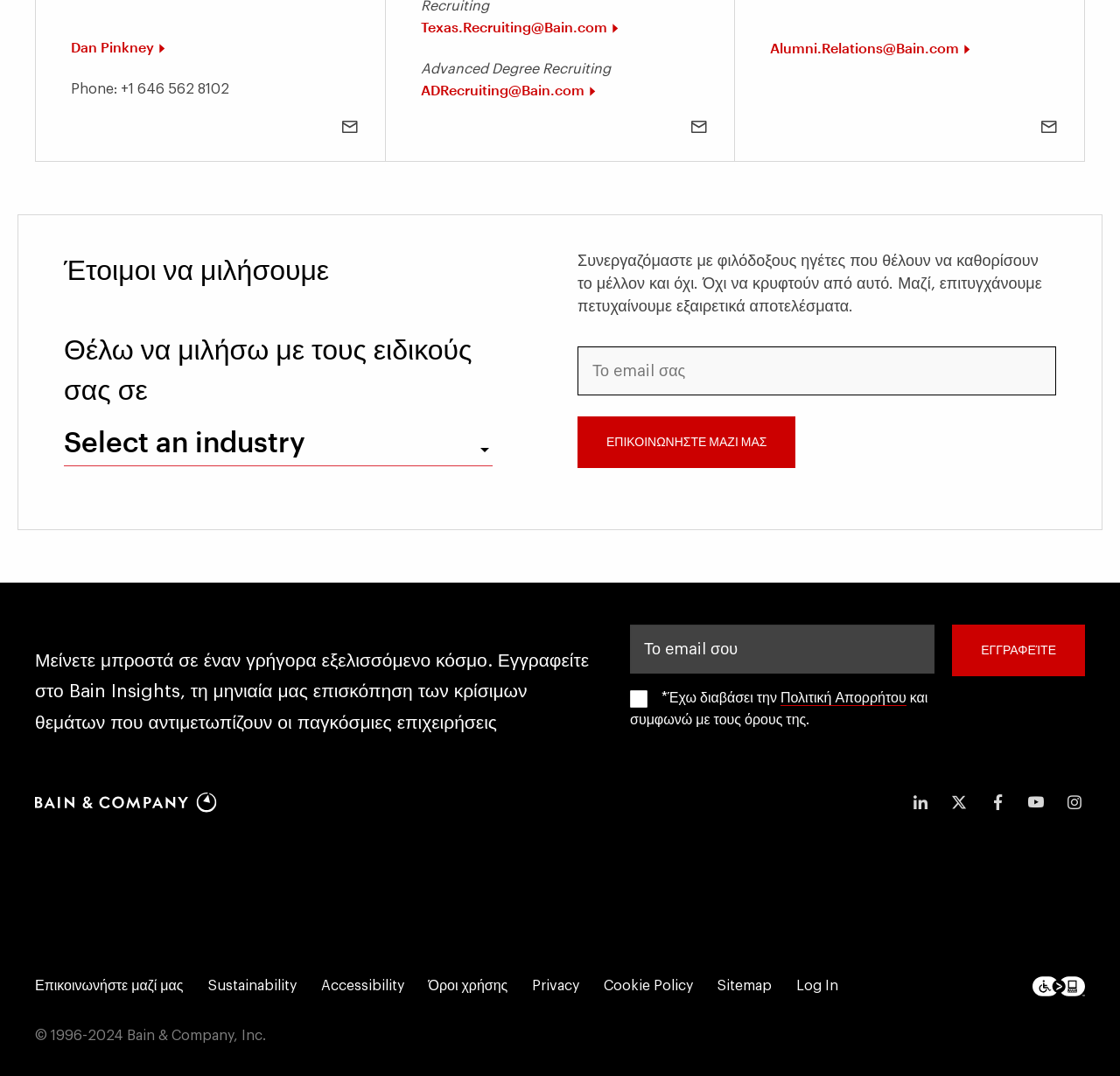Analyze the image and answer the question with as much detail as possible: 
What is the topic of the webpage?

The topic of the webpage can be inferred from the presence of phrases such as 'Συνεργαζόμαστε με φιλόδοξους ηγέτες που θέλουν να καθορίσουν το μέλλον' and 'Επιτυγχάνουμε πετυχαίνουμε εξαιρετικά αποτελέσματα', which suggest that the webpage is related to business consulting or strategy. This is further supported by the company name 'Bain & Company', which is a well-known management consulting firm.